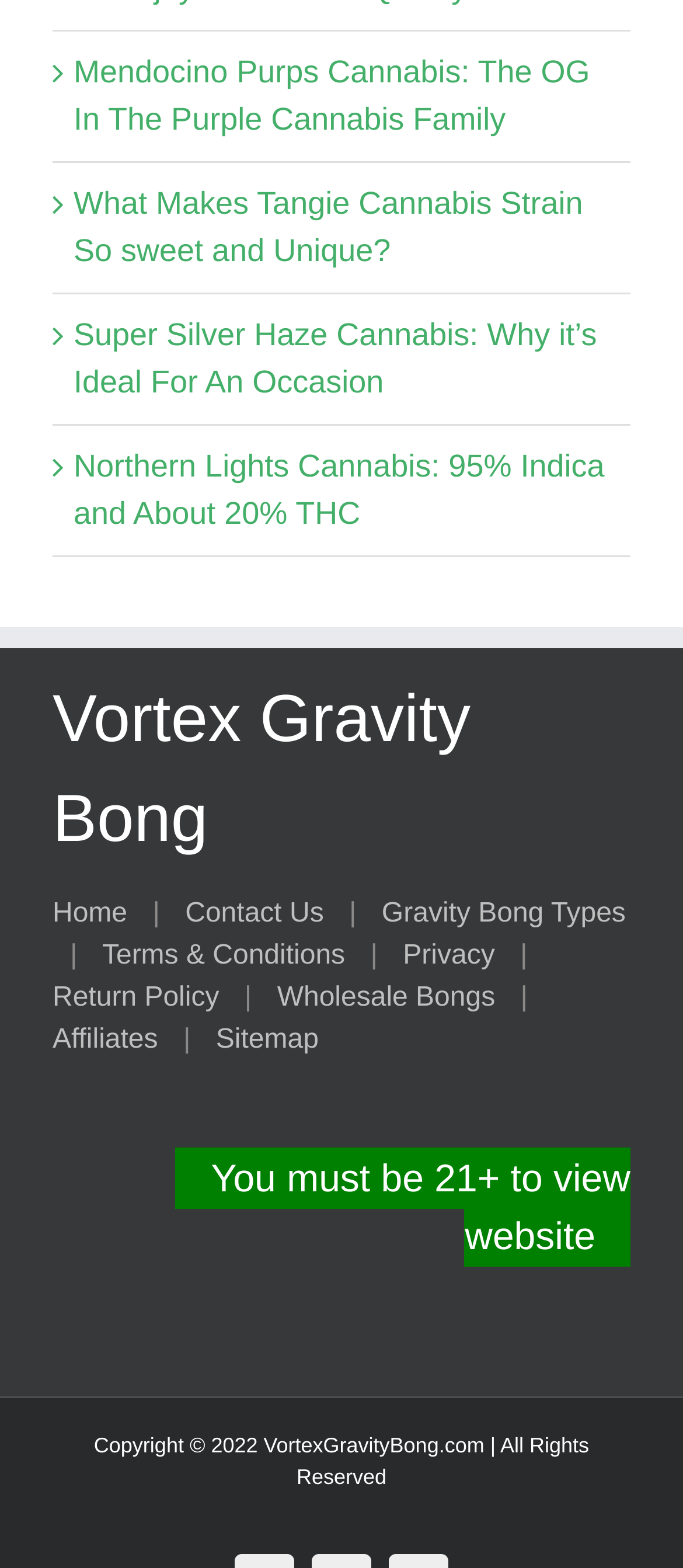Please identify the bounding box coordinates of the element on the webpage that should be clicked to follow this instruction: "Explore the Gravity Bong Types". The bounding box coordinates should be given as four float numbers between 0 and 1, formatted as [left, top, right, bottom].

[0.559, 0.573, 0.916, 0.592]